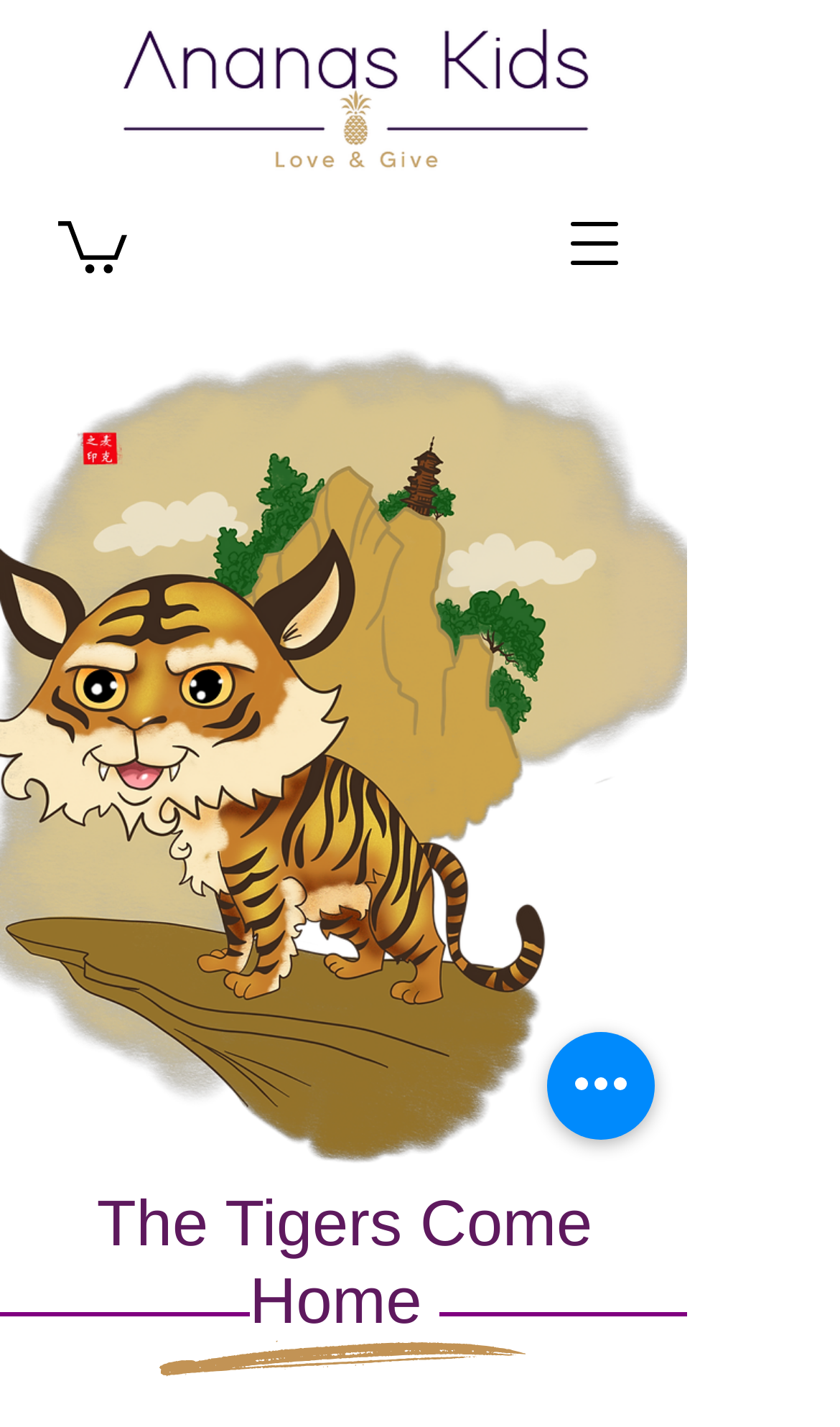Bounding box coordinates should be provided in the format (top-left x, top-left y, bottom-right x, bottom-right y) with all values between 0 and 1. Identify the bounding box for this UI element: aria-label="Open navigation menu"

[0.644, 0.133, 0.772, 0.208]